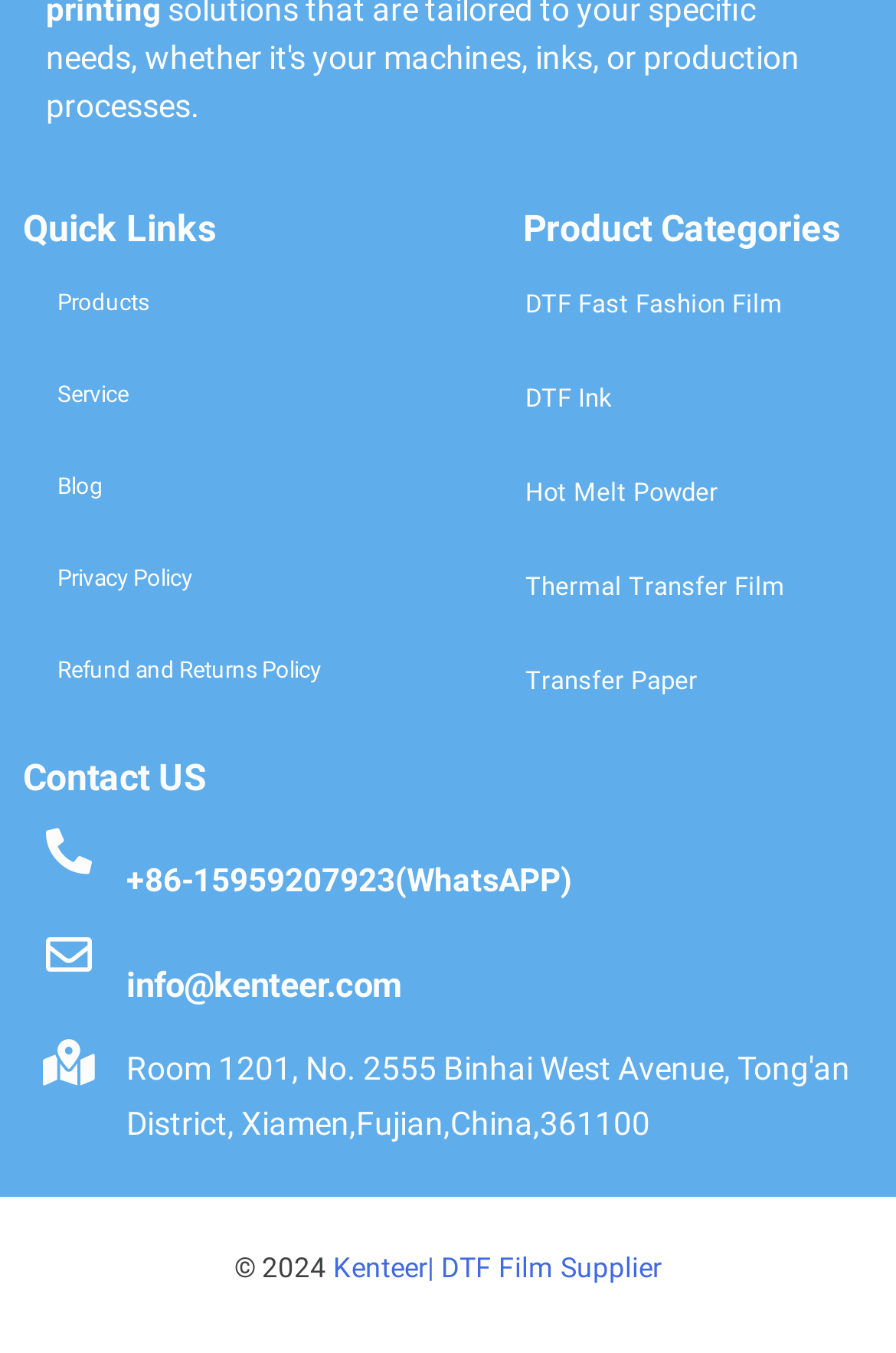Provide a brief response to the question below using a single word or phrase: 
What is the last product category listed?

Transfer Paper